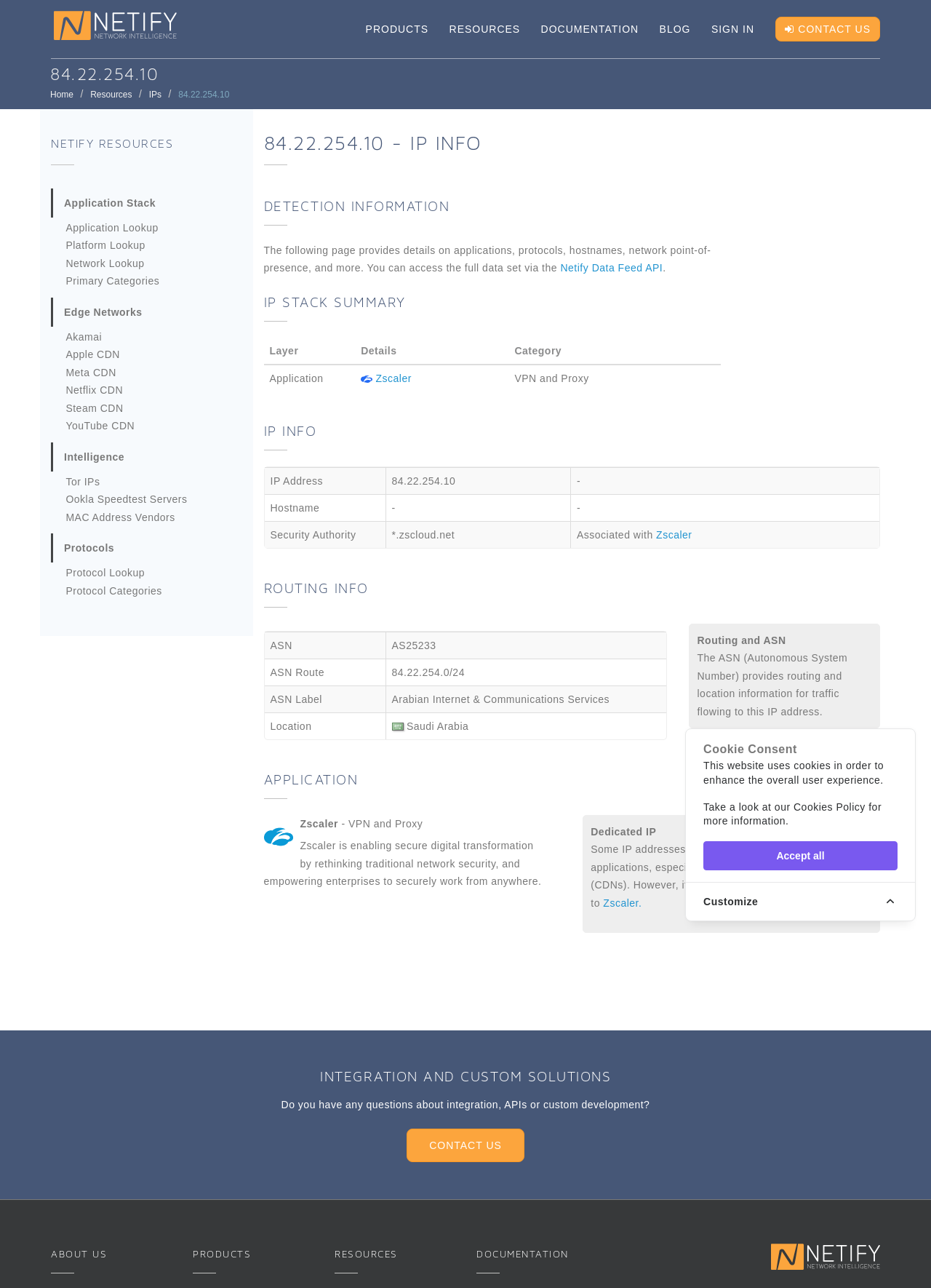Give a concise answer of one word or phrase to the question: 
What is the IP address being analyzed?

84.22.254.10